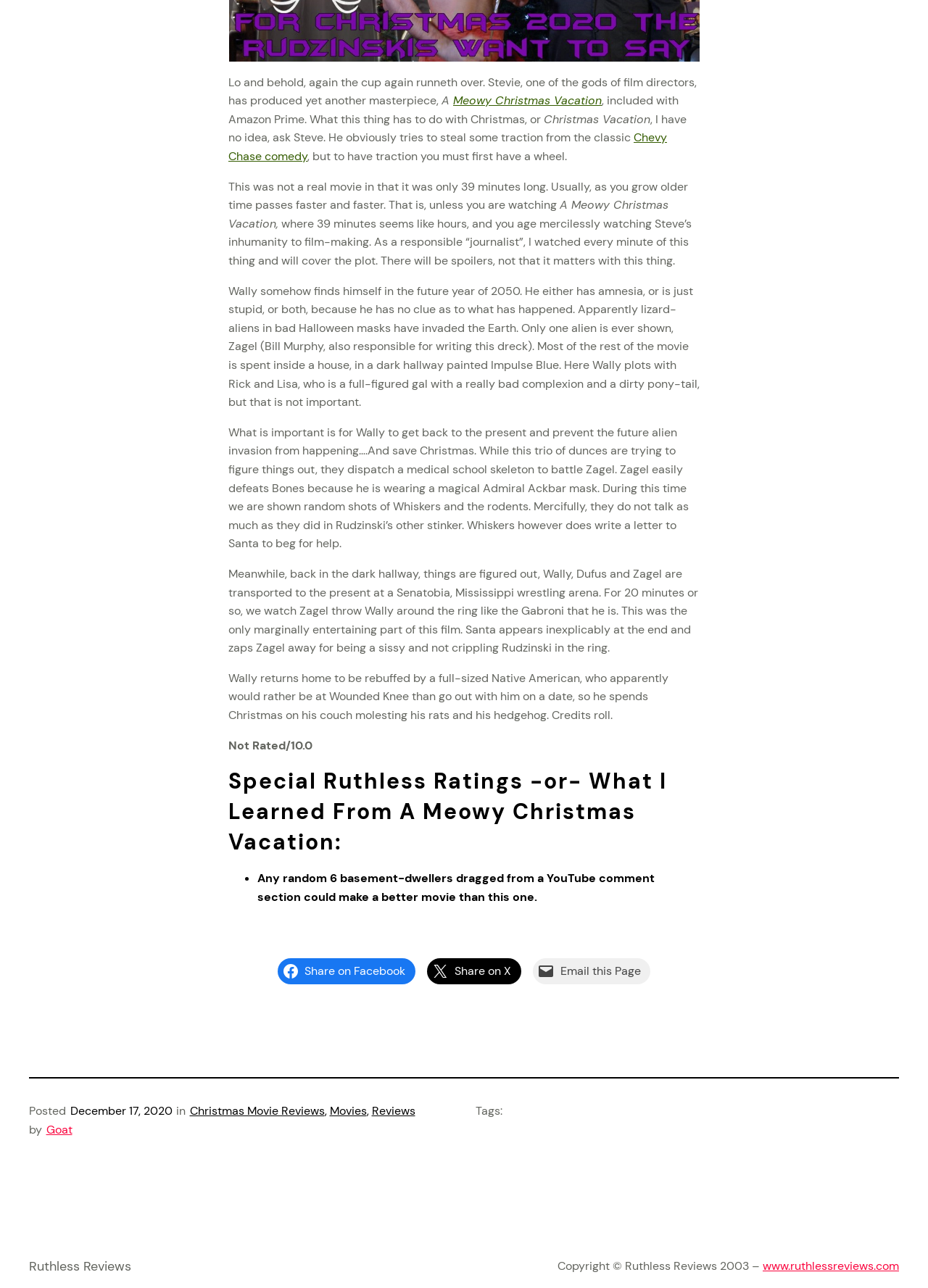What is the date the review was posted?
Please provide a single word or phrase as your answer based on the image.

December 17, 2020